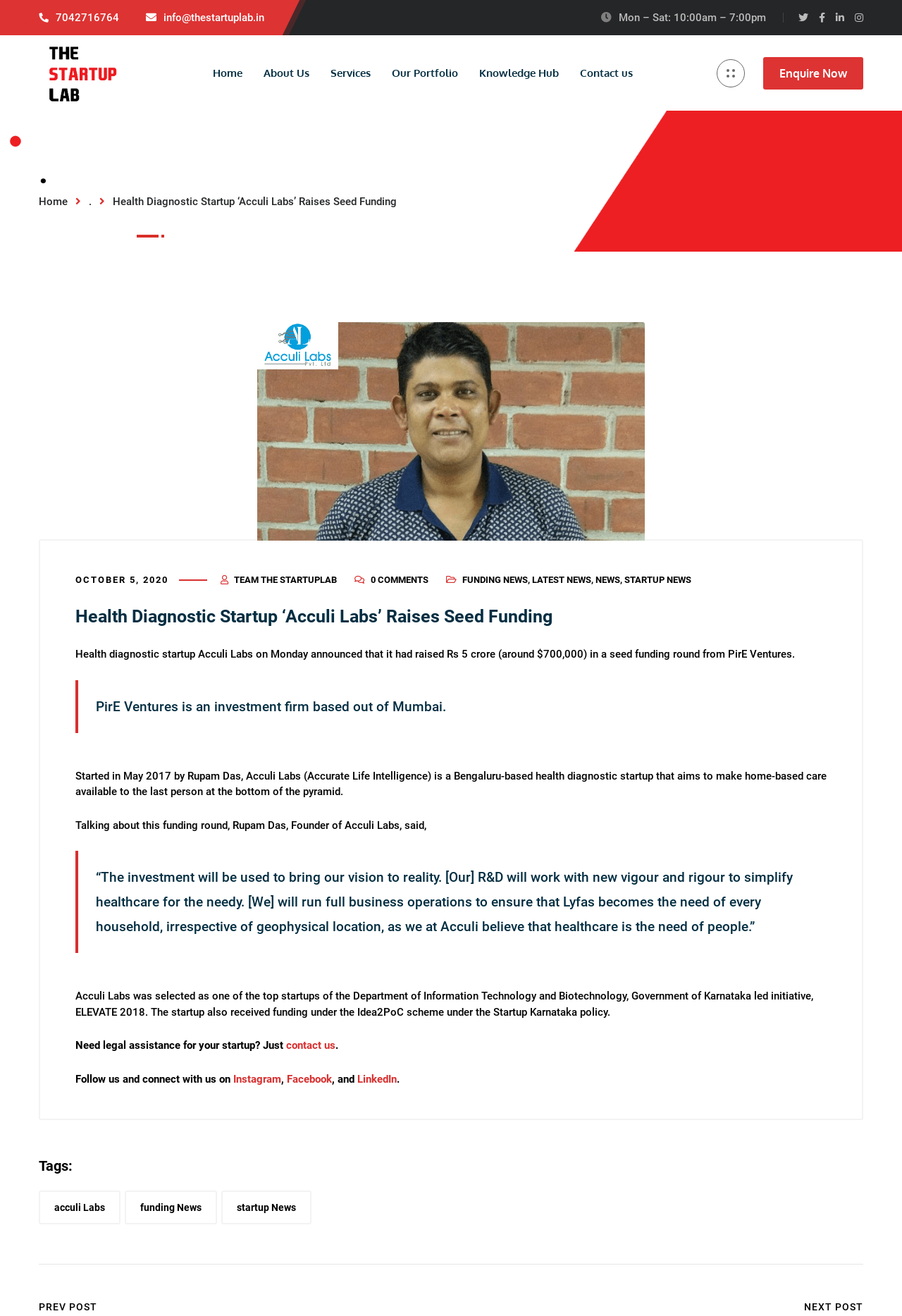Detail the various sections and features present on the webpage.

The webpage is about a health diagnostic startup, Acculi Labs, that has raised seed funding. At the top, there are several links and icons, including a phone number, email address, and social media links. Below this, there is a navigation menu with links to different sections of the website, such as Home, About Us, Services, and Contact us.

The main content of the webpage is an article about Acculi Labs' seed funding. The article is divided into several sections, with headings and paragraphs of text. There is a large image of the founder of Acculi Labs on the left side of the page. The article starts with a brief introduction to the startup and its funding, followed by a quote from the founder. The text is interspersed with links to related news articles and tags.

At the bottom of the page, there are links to follow the website on social media platforms, such as Instagram, Facebook, and LinkedIn. There is also a call to action to contact the website for legal assistance for startups. The page ends with a list of tags, including Acculi Labs, funding news, and startup news.